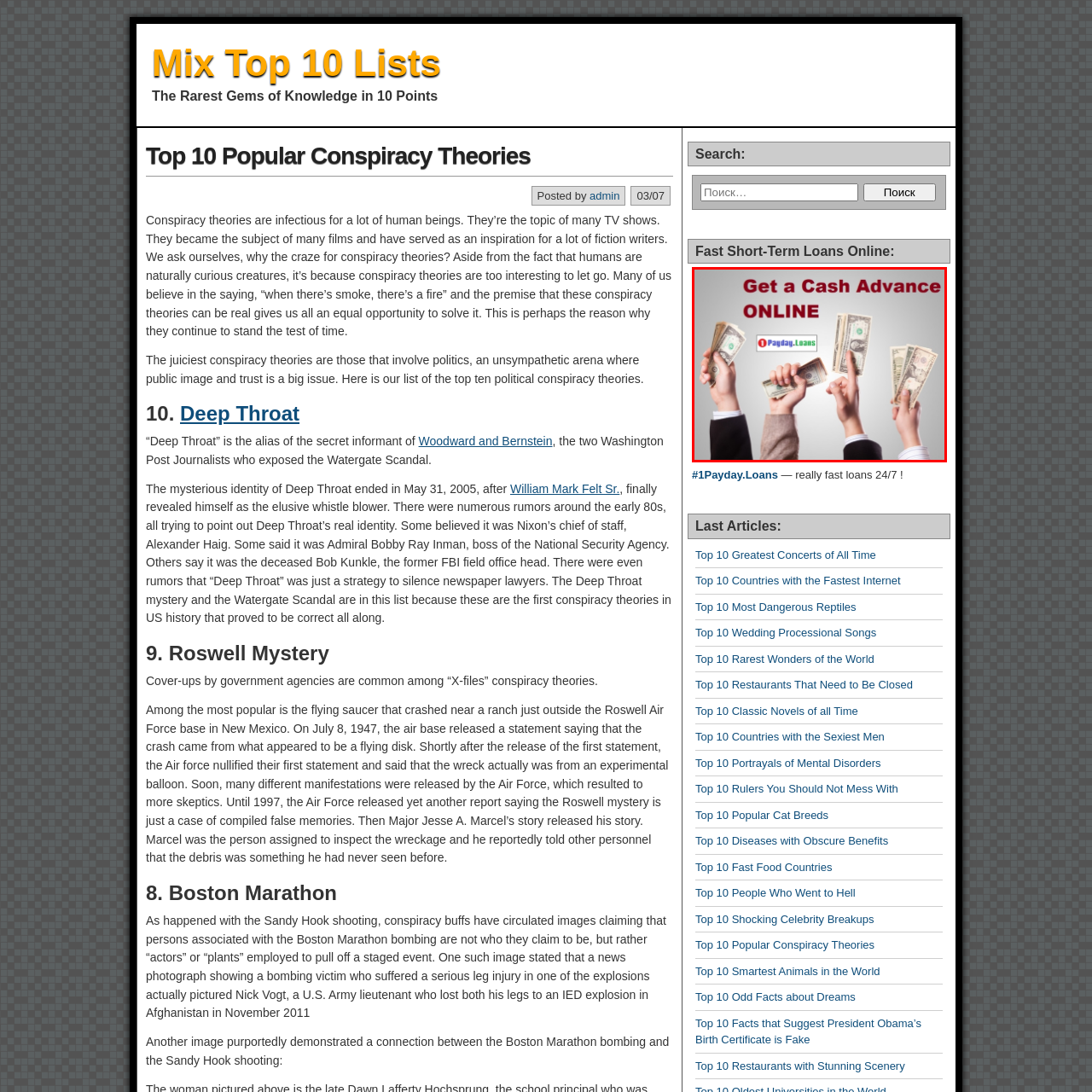Pay attention to the image highlighted by the red border, What is the name of the logo visible in the image? Please give a one-word or short phrase answer.

1Payday.Loans